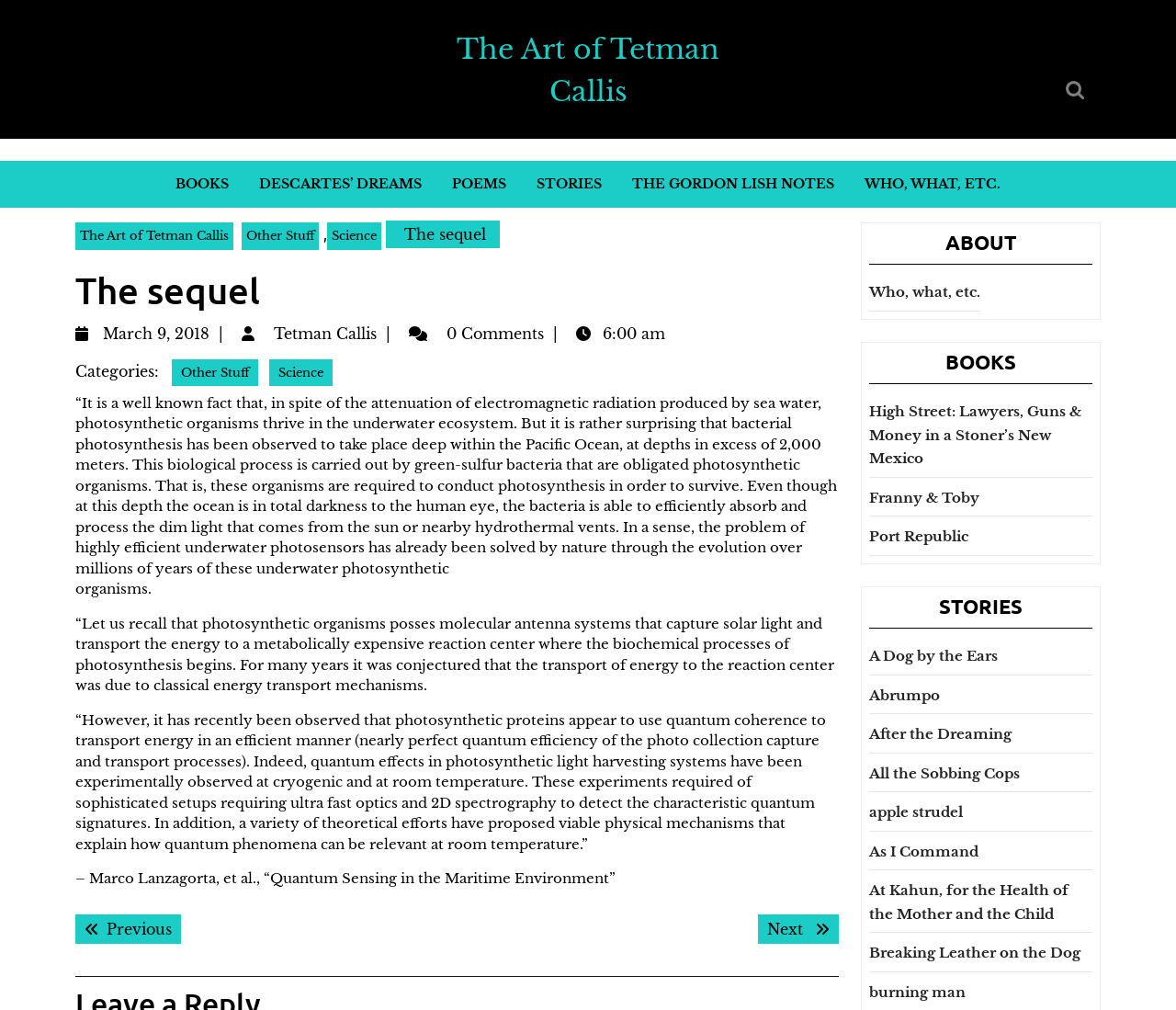Please determine the bounding box coordinates of the element to click on in order to accomplish the following task: "Click on the 'BOOKS' menu". Ensure the coordinates are four float numbers ranging from 0 to 1, i.e., [left, top, right, bottom].

[0.138, 0.159, 0.206, 0.206]